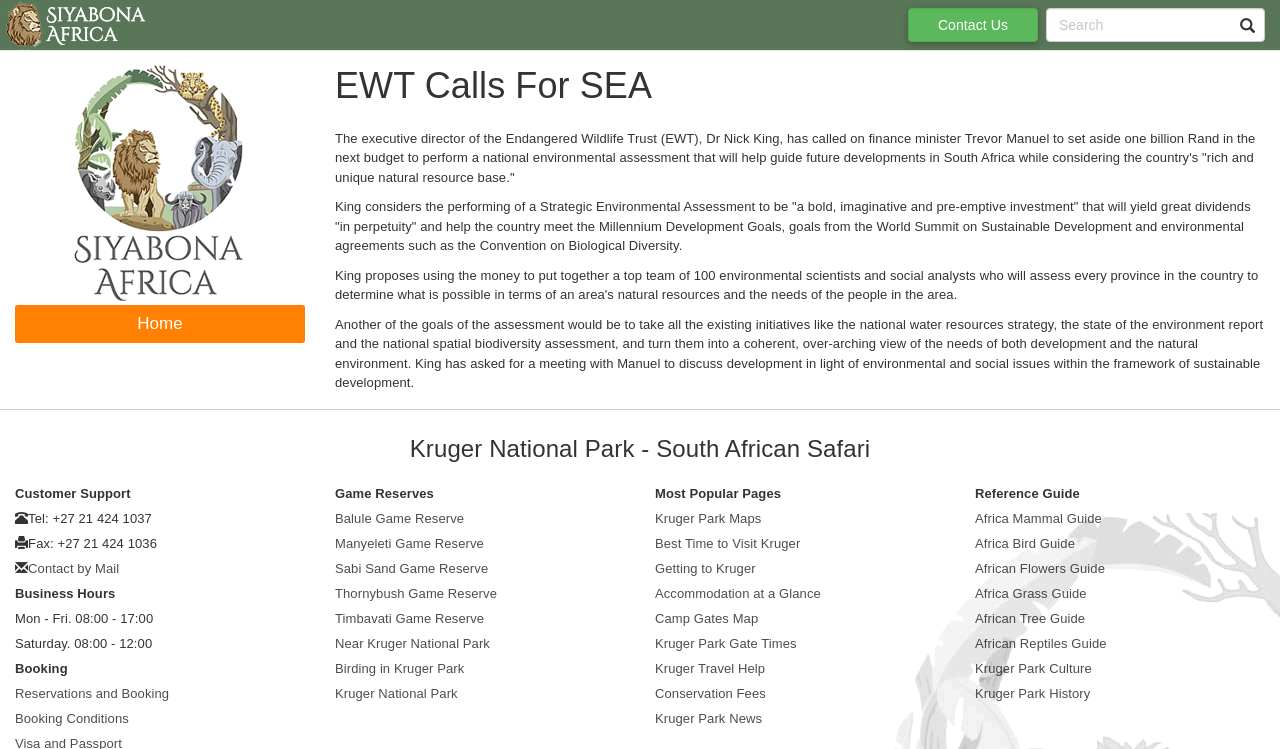Observe the image and answer the following question in detail: How many game reserves are listed?

I found the answer by counting the number of links under the 'Game Reserves' section, which are 'Balule Game Reserve', 'Manyeleti Game Reserve', 'Sabi Sand Game Reserve', 'Thornybush Game Reserve', 'Timbavati Game Reserve', and 'Near Kruger National Park'.